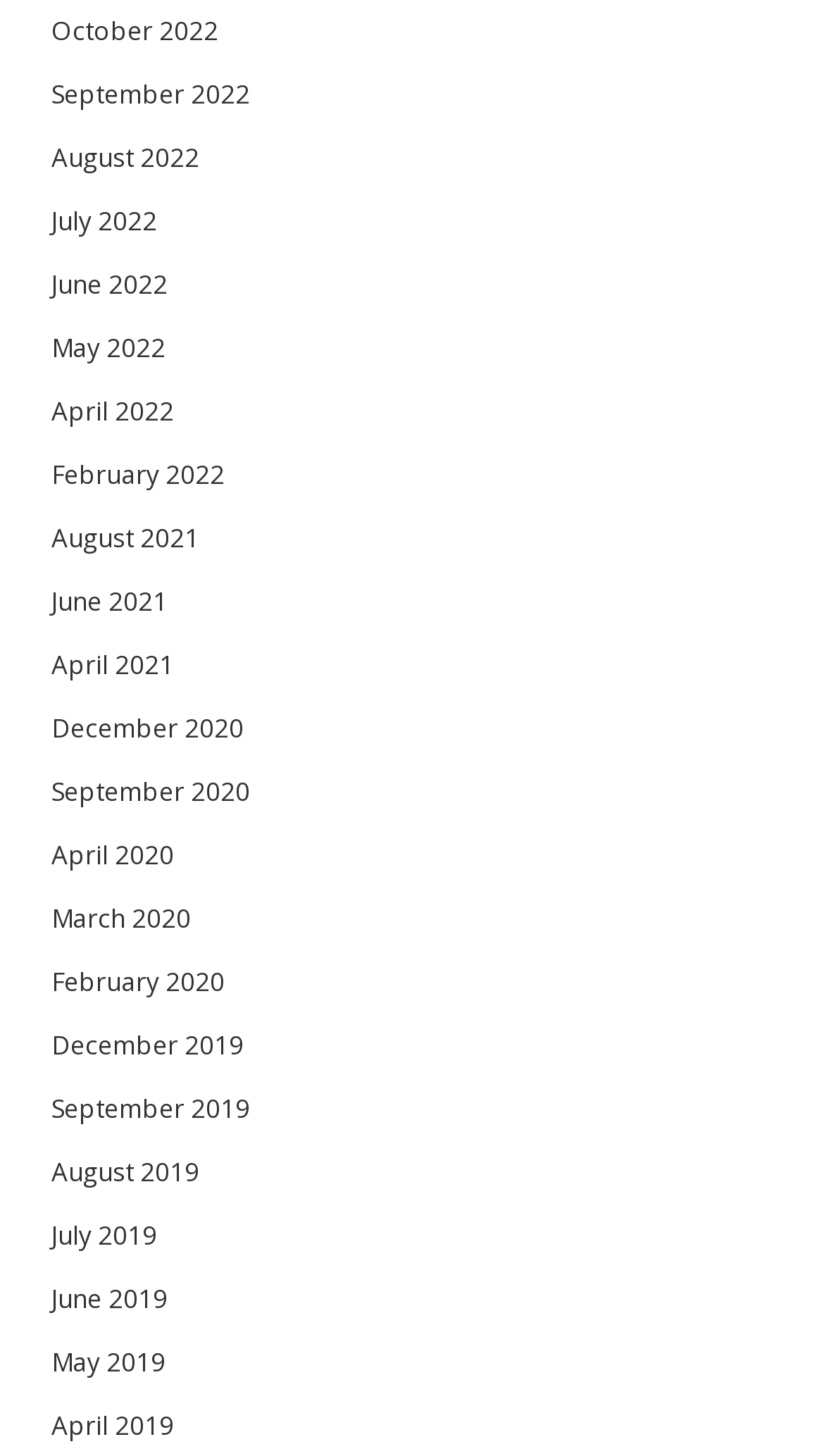How many months are available for the year 2021?
Answer briefly with a single word or phrase based on the image.

2